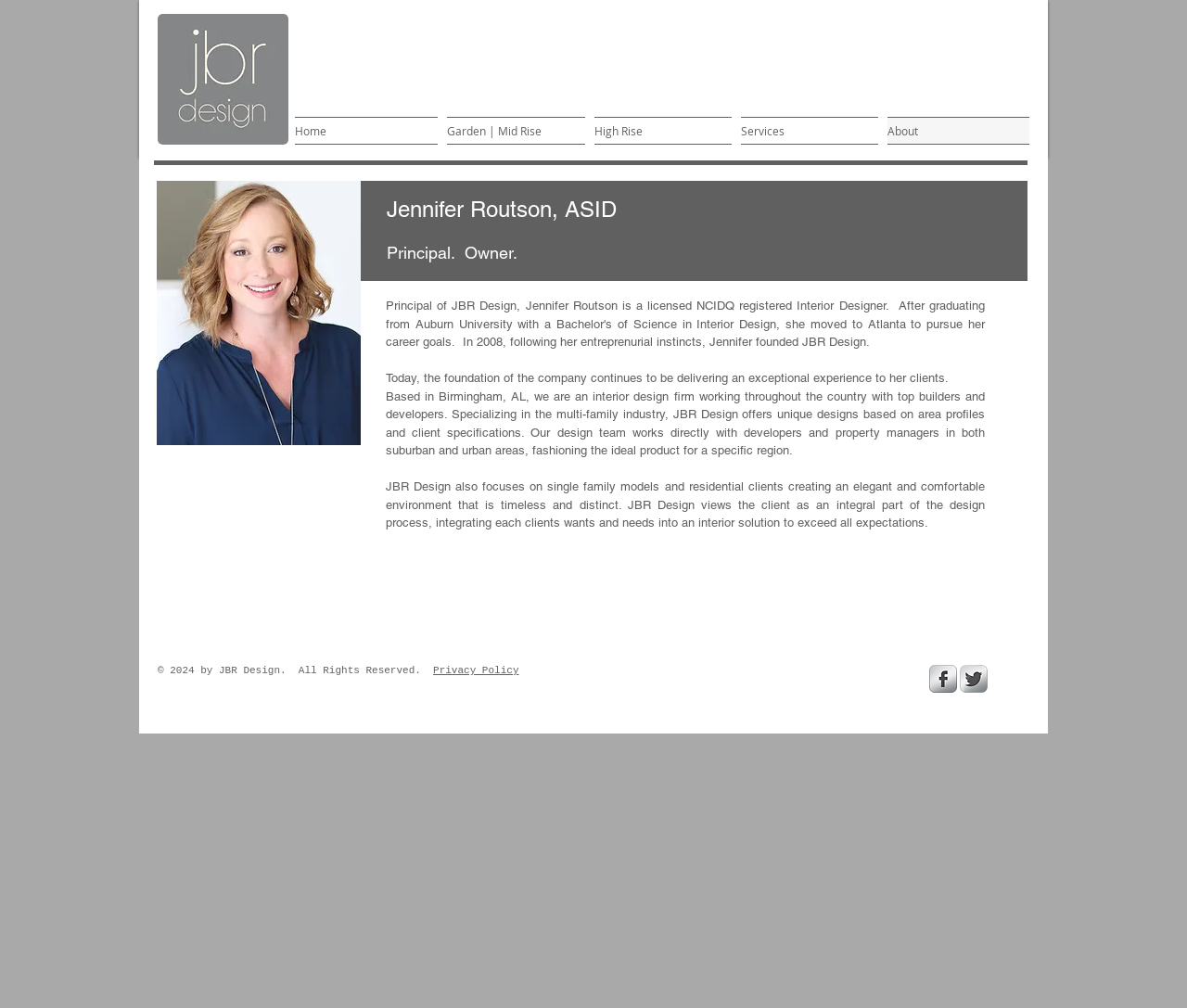What type of industry does JBR Design specialize in? Examine the screenshot and reply using just one word or a brief phrase.

Multi-family industry